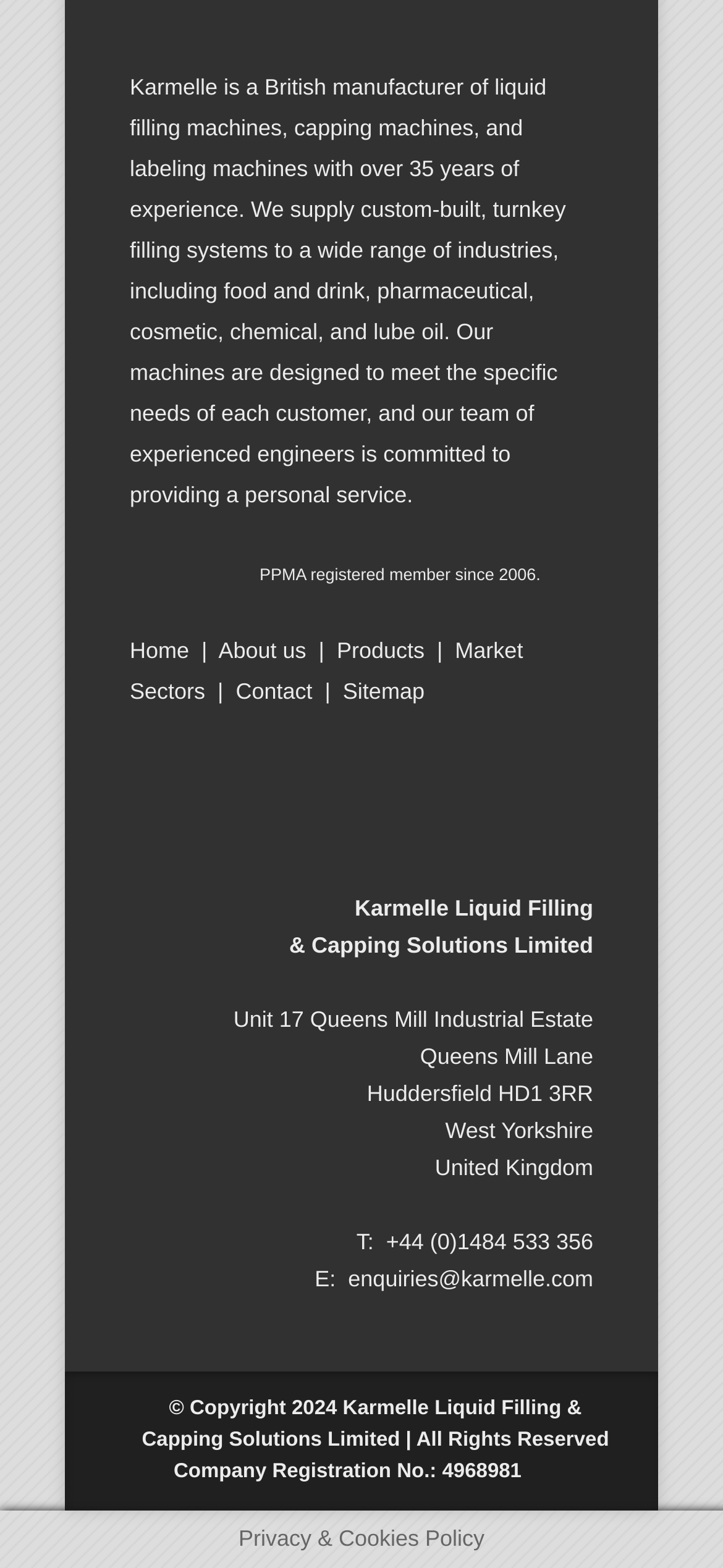Consider the image and give a detailed and elaborate answer to the question: 
What is the company's email address?

The company's email address can be found in the link element with the text 'E: enquiries@karmelle.com'.